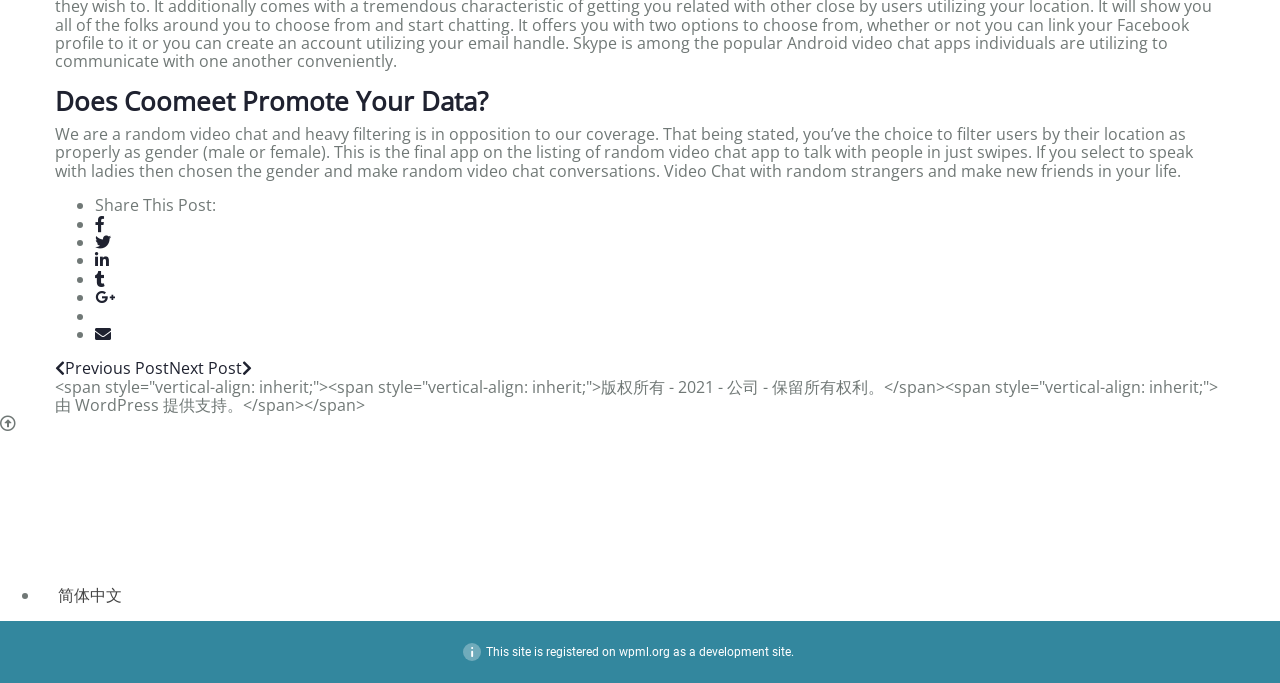Respond to the question below with a single word or phrase: What platform supports the website?

WordPress